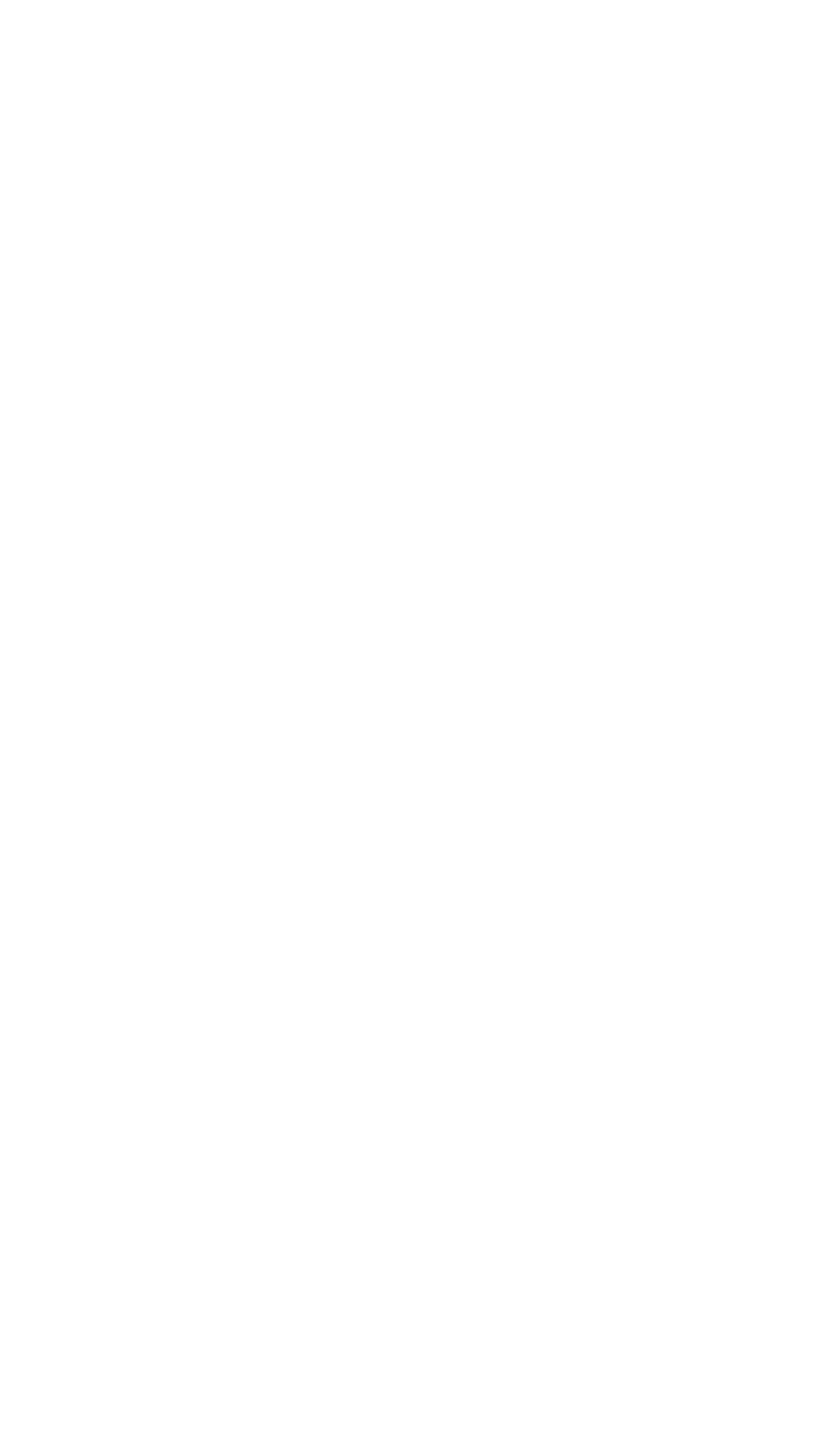Show me the bounding box coordinates of the clickable region to achieve the task as per the instruction: "Read about 'Our Dogs'".

[0.076, 0.268, 0.228, 0.291]